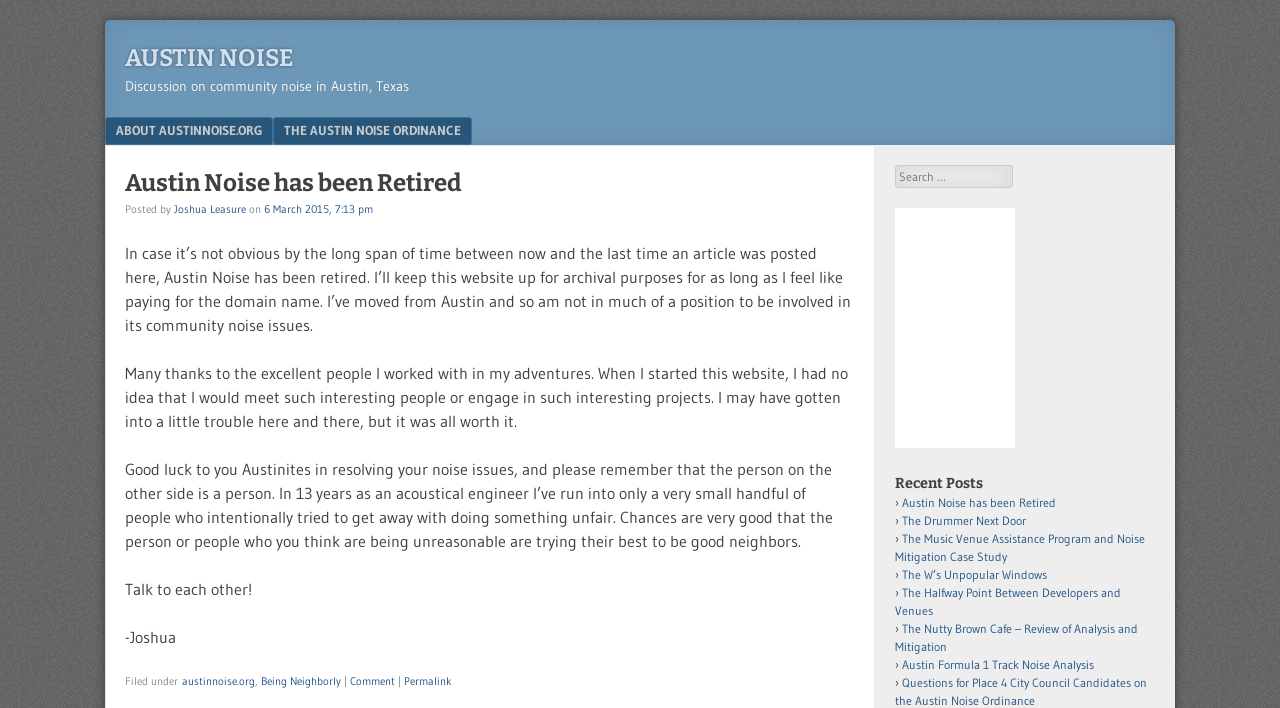What is the name of the website?
Refer to the screenshot and respond with a concise word or phrase.

Austin Noise